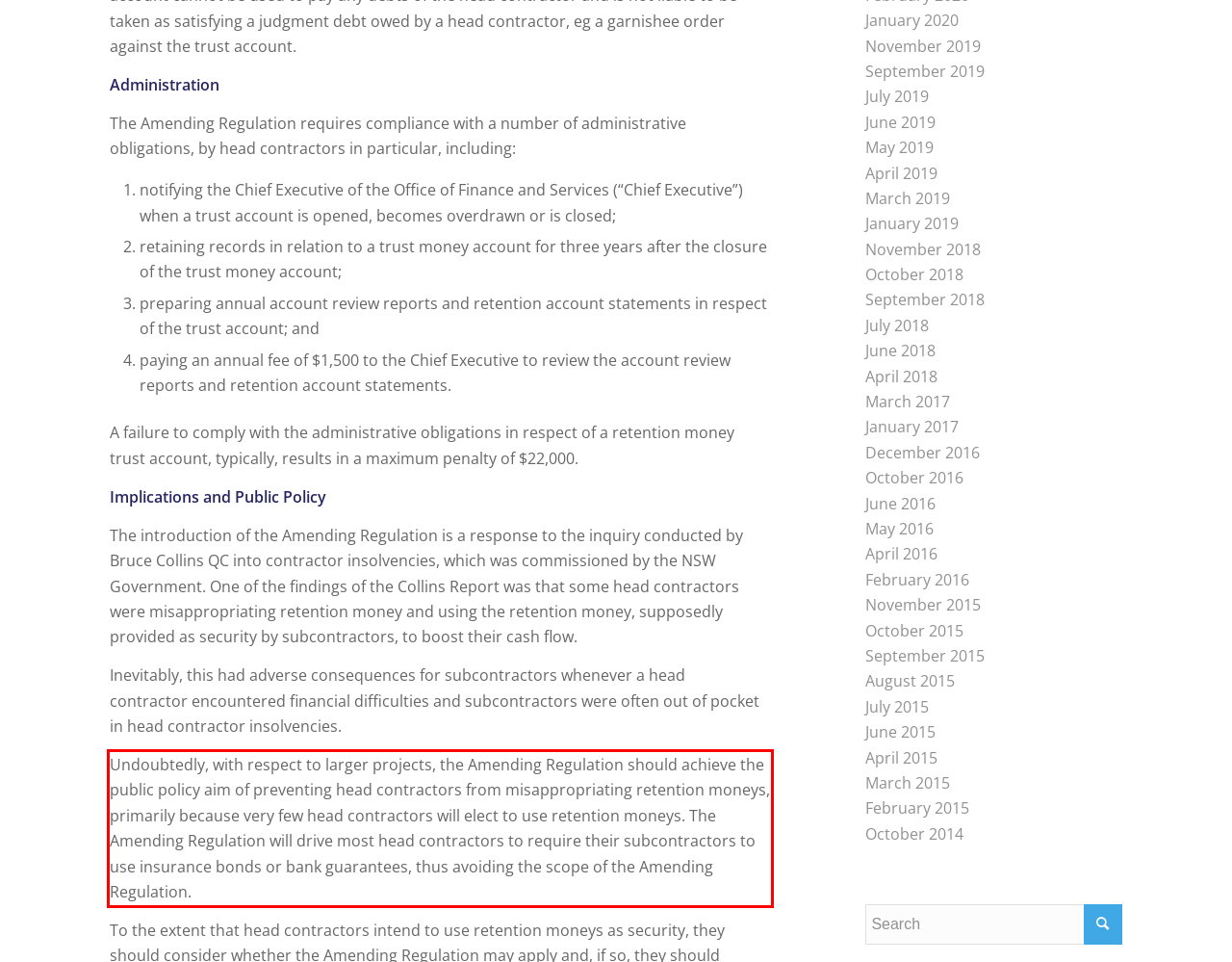You have a webpage screenshot with a red rectangle surrounding a UI element. Extract the text content from within this red bounding box.

Undoubtedly, with respect to larger projects, the Amending Regulation should achieve the public policy aim of preventing head contractors from misappropriating retention moneys, primarily because very few head contractors will elect to use retention moneys. The Amending Regulation will drive most head contractors to require their subcontractors to use insurance bonds or bank guarantees, thus avoiding the scope of the Amending Regulation.